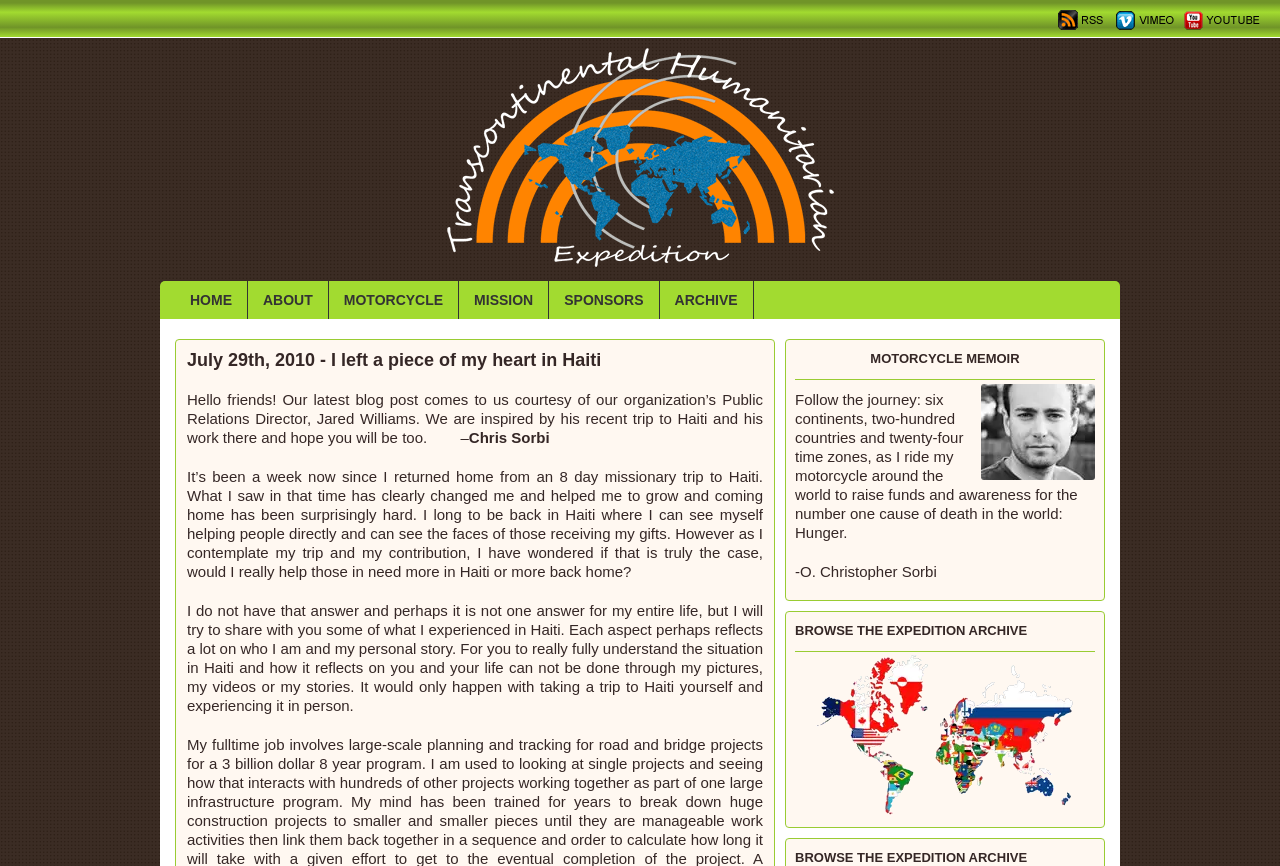What is the main theme of the Motorcycle Memoir?
Provide a well-explained and detailed answer to the question.

The answer can be found in the StaticText element with the text 'Follow the journey: six continents, two-hundred countries and twenty-four time zones, as I ride my motorcycle around the world to raise funds and awareness for the number one cause of death in the world: Hunger.' This text explains the main theme of the Motorcycle Memoir.